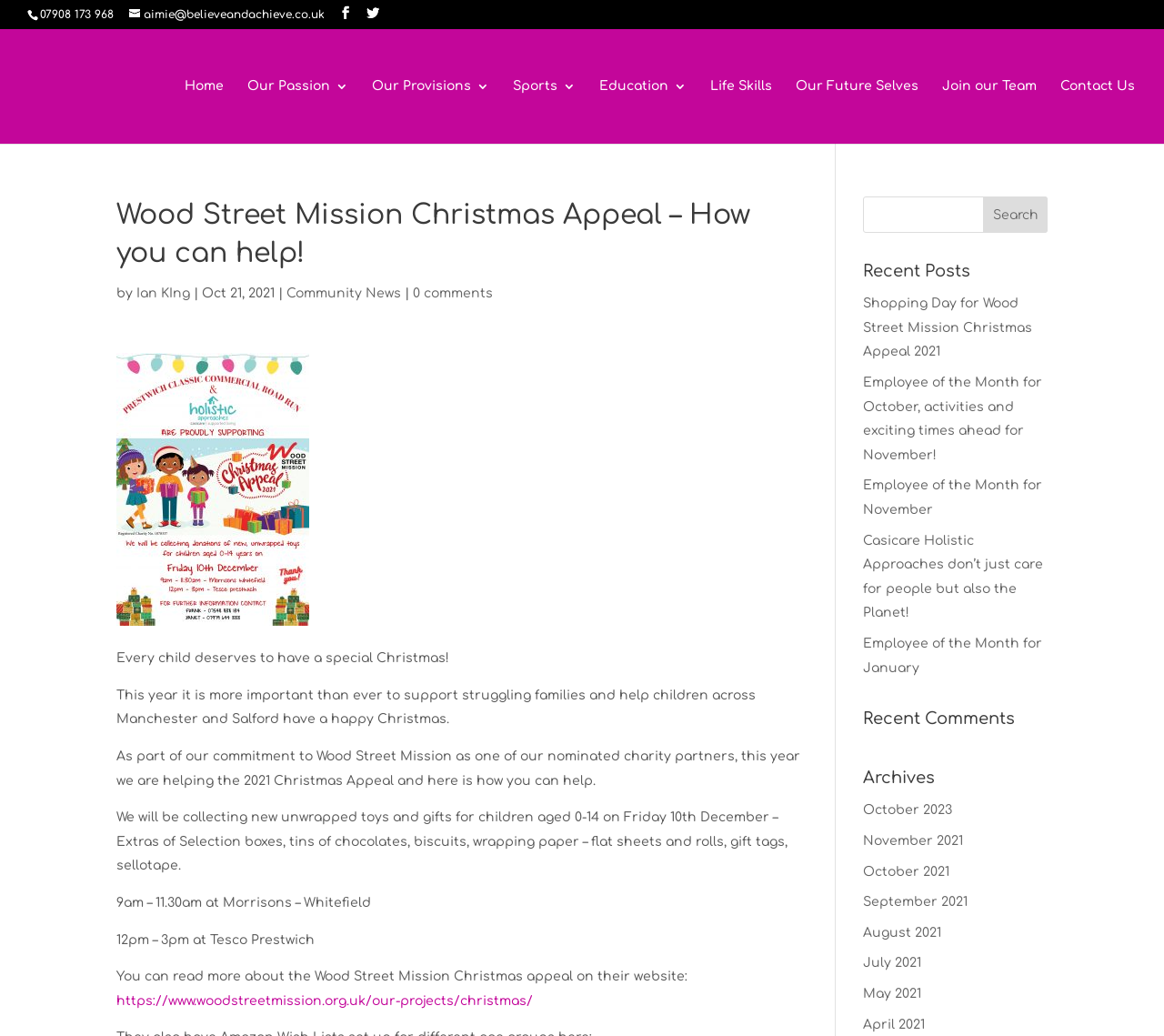Locate and provide the bounding box coordinates for the HTML element that matches this description: "Join our Team".

[0.809, 0.077, 0.891, 0.139]